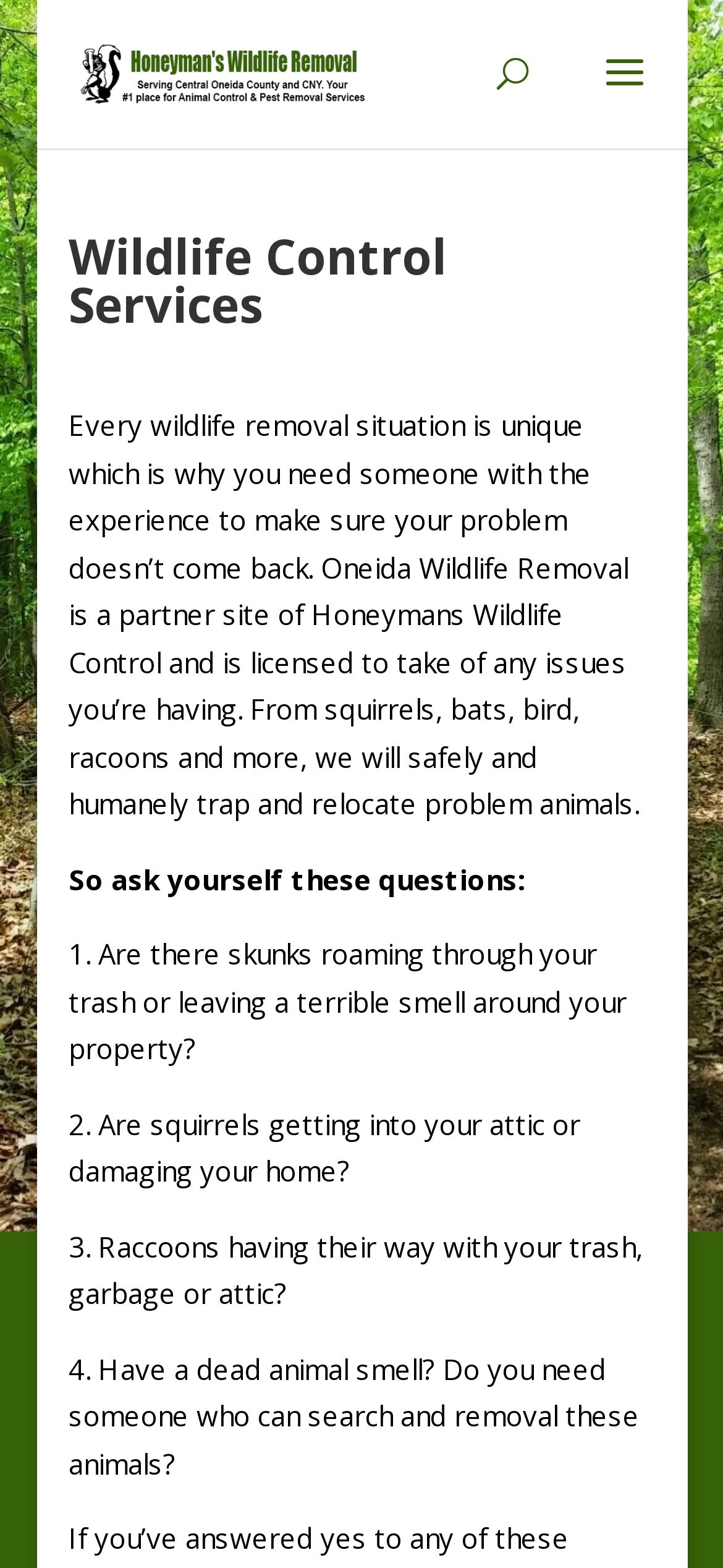What types of animals are mentioned on the website?
Please respond to the question with as much detail as possible.

The text mentions that the website's services include safely and humanely trapping and relocating problem animals, and specifically mentions squirrels, bats, birds, and raccoons as examples of the types of animals they deal with.